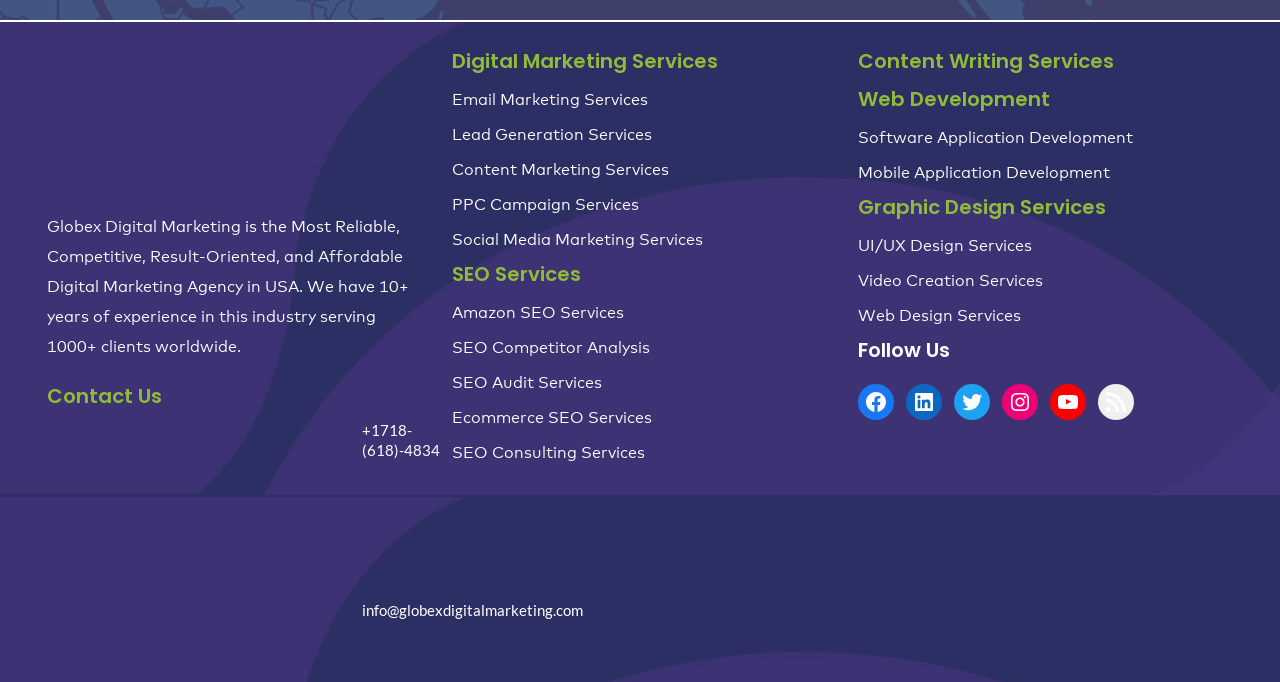Give a concise answer using only one word or phrase for this question:
How many digital marketing services are listed?

7